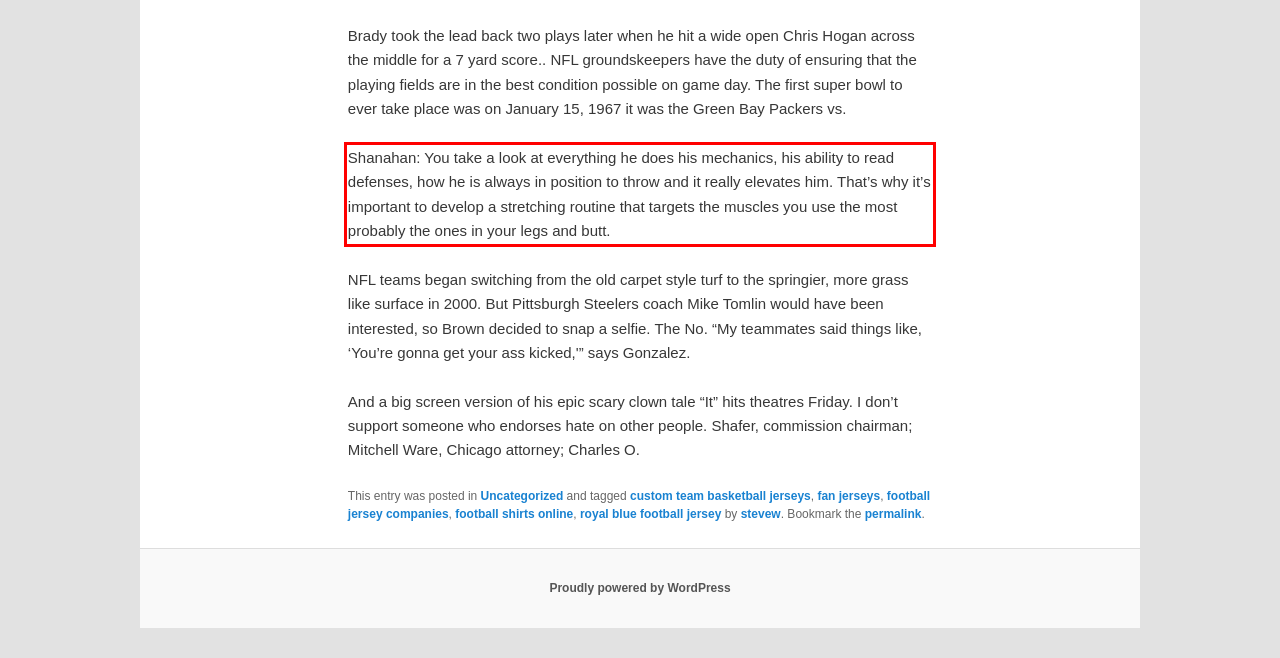Analyze the screenshot of the webpage and extract the text from the UI element that is inside the red bounding box.

Shanahan: You take a look at everything he does his mechanics, his ability to read defenses, how he is always in position to throw and it really elevates him. That’s why it’s important to develop a stretching routine that targets the muscles you use the most probably the ones in your legs and butt.